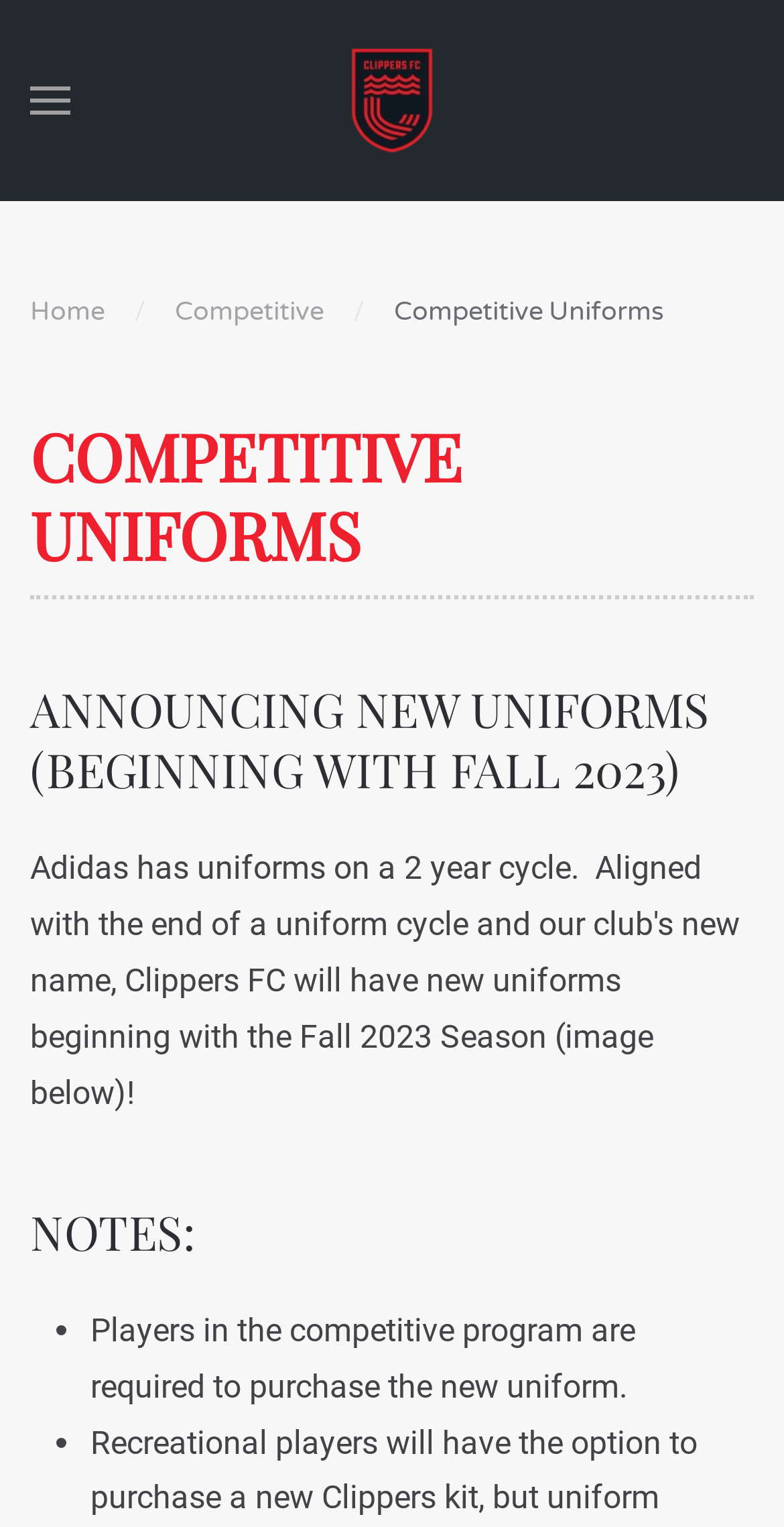What is the purpose of the competitive uniforms? From the image, respond with a single word or brief phrase.

For competitive program